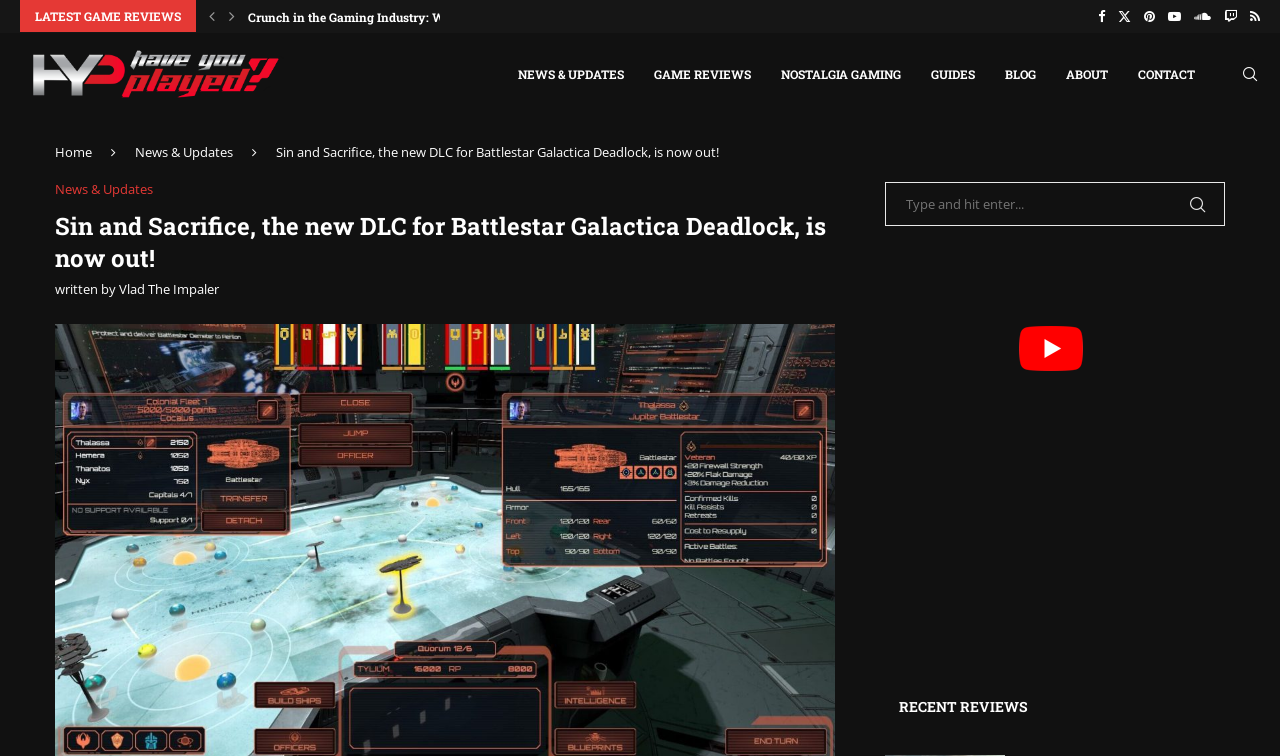Refer to the element description Contact and identify the corresponding bounding box in the screenshot. Format the coordinates as (top-left x, top-left y, bottom-right x, bottom-right y) with values in the range of 0 to 1.

[0.889, 0.045, 0.934, 0.151]